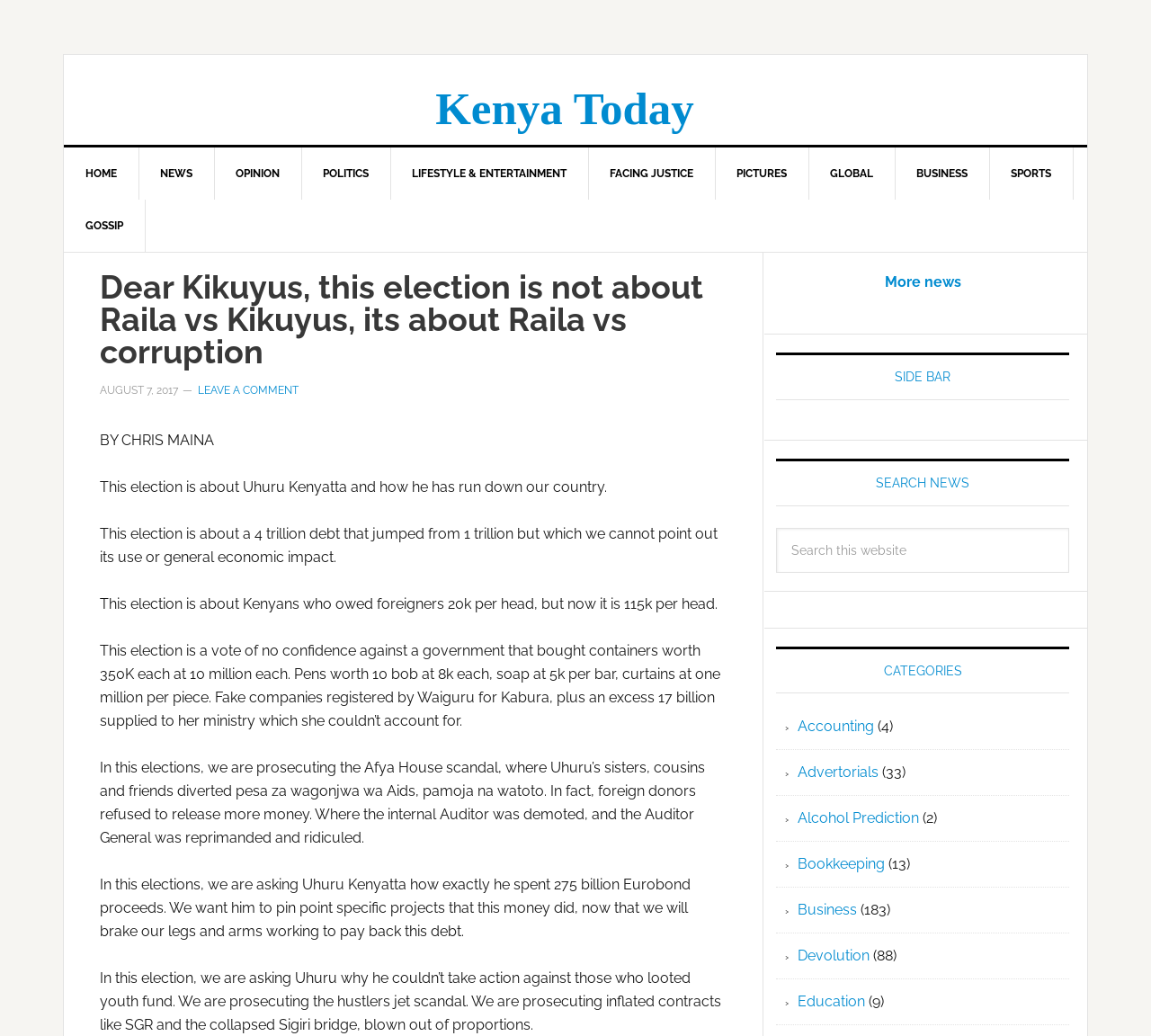Answer with a single word or phrase: 
What is the name of the website?

Kenya Today